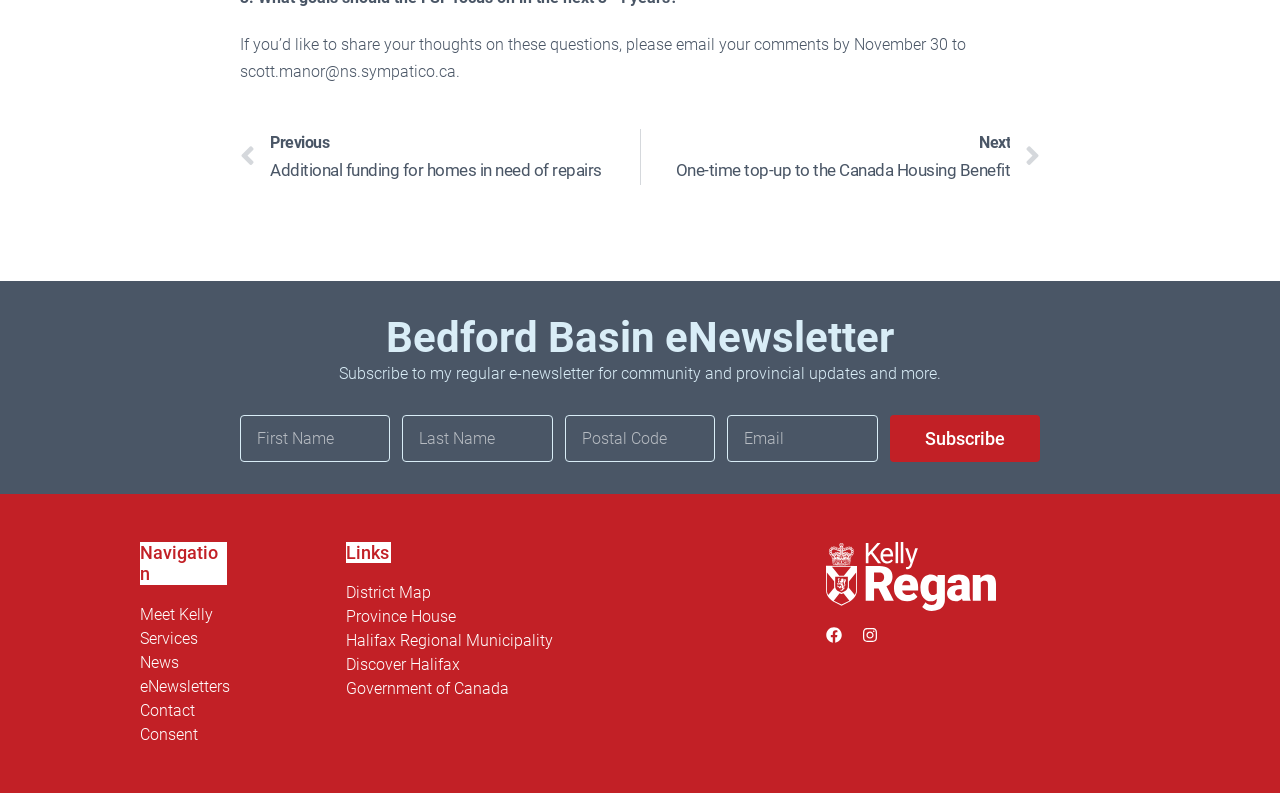Based on the image, provide a detailed and complete answer to the question: 
What social media platforms are linked?

The webpage has links to Facebook and Instagram, as indicated by the images of the respective social media platforms, which suggests that the website is connected to these platforms.